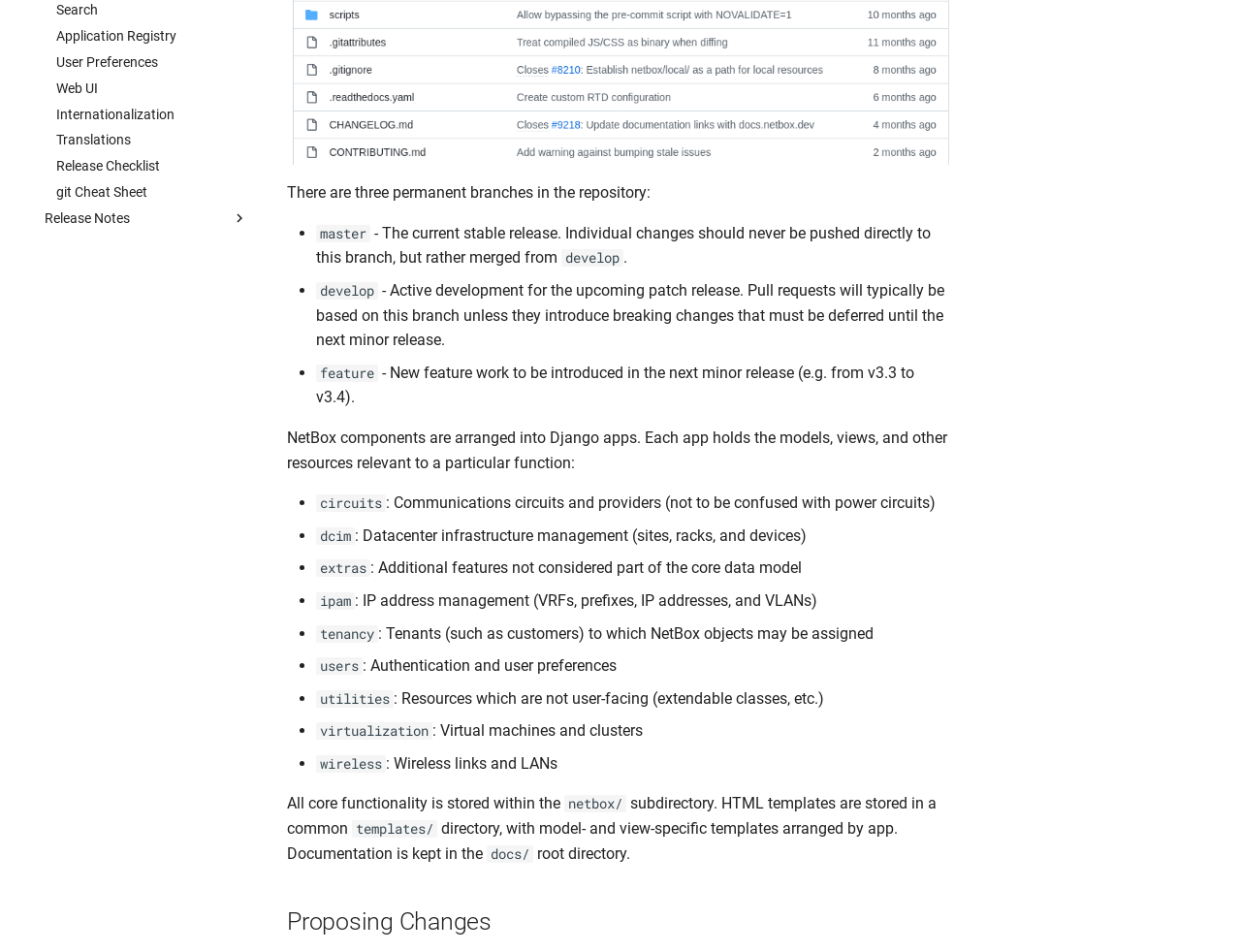For the following element description, predict the bounding box coordinates in the format (top-left x, top-left y, bottom-right x, bottom-right y). All values should be floating point numbers between 0 and 1. Description: Release Notes

[0.036, 0.22, 0.2, 0.239]